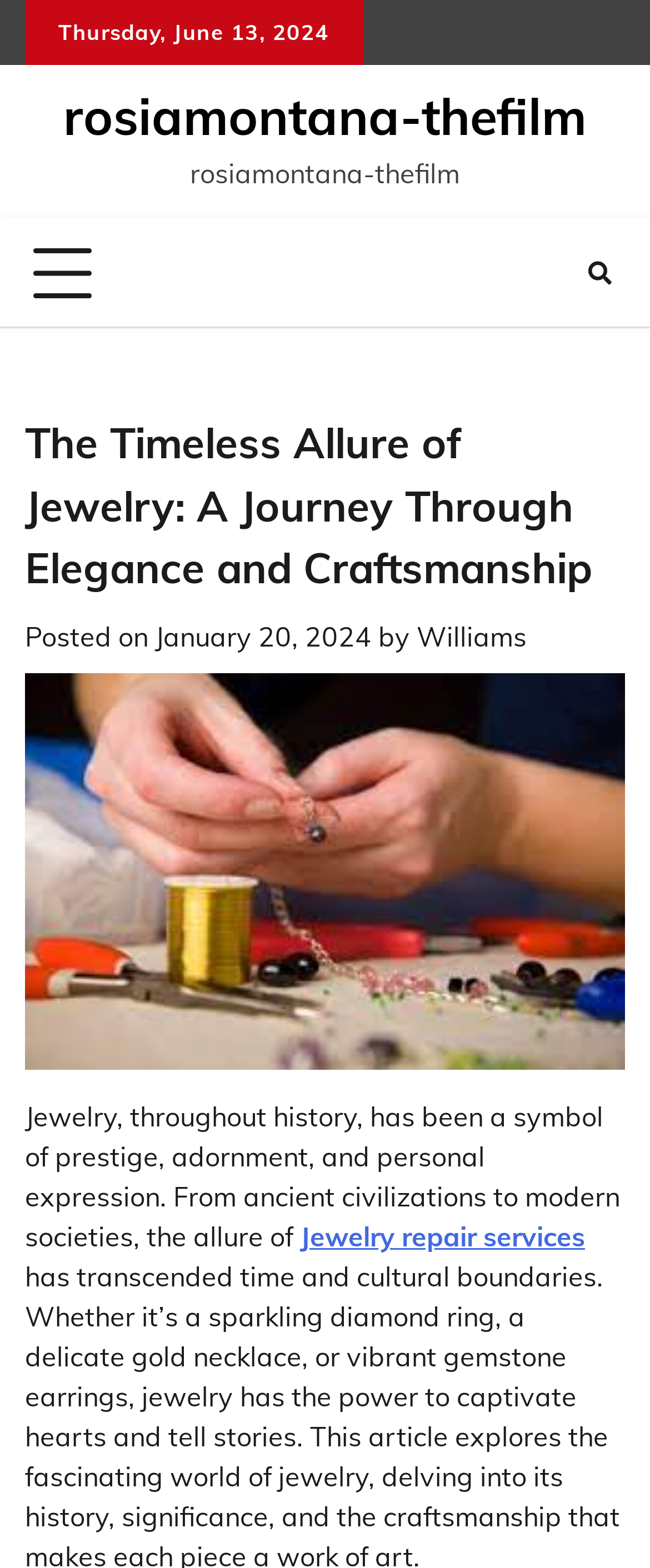Using the information shown in the image, answer the question with as much detail as possible: What is the topic of the post?

I found the topic of the post by looking at the text 'Jewelry, throughout history, has been a symbol of prestige, adornment, and personal expression...' which suggests that the post is about jewelry.